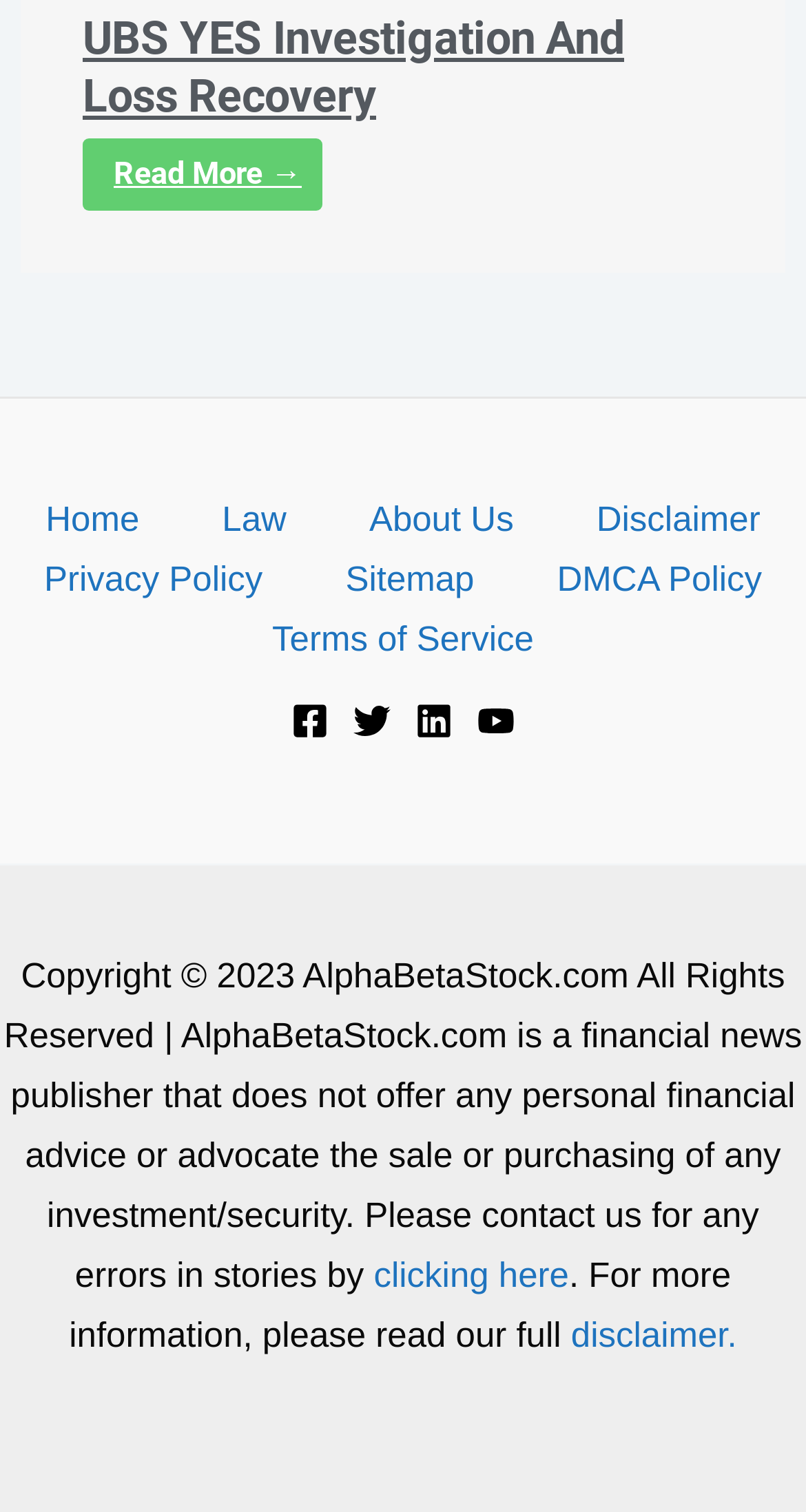Pinpoint the bounding box coordinates of the clickable area needed to execute the instruction: "Visit the Facebook page". The coordinates should be specified as four float numbers between 0 and 1, i.e., [left, top, right, bottom].

[0.362, 0.464, 0.408, 0.489]